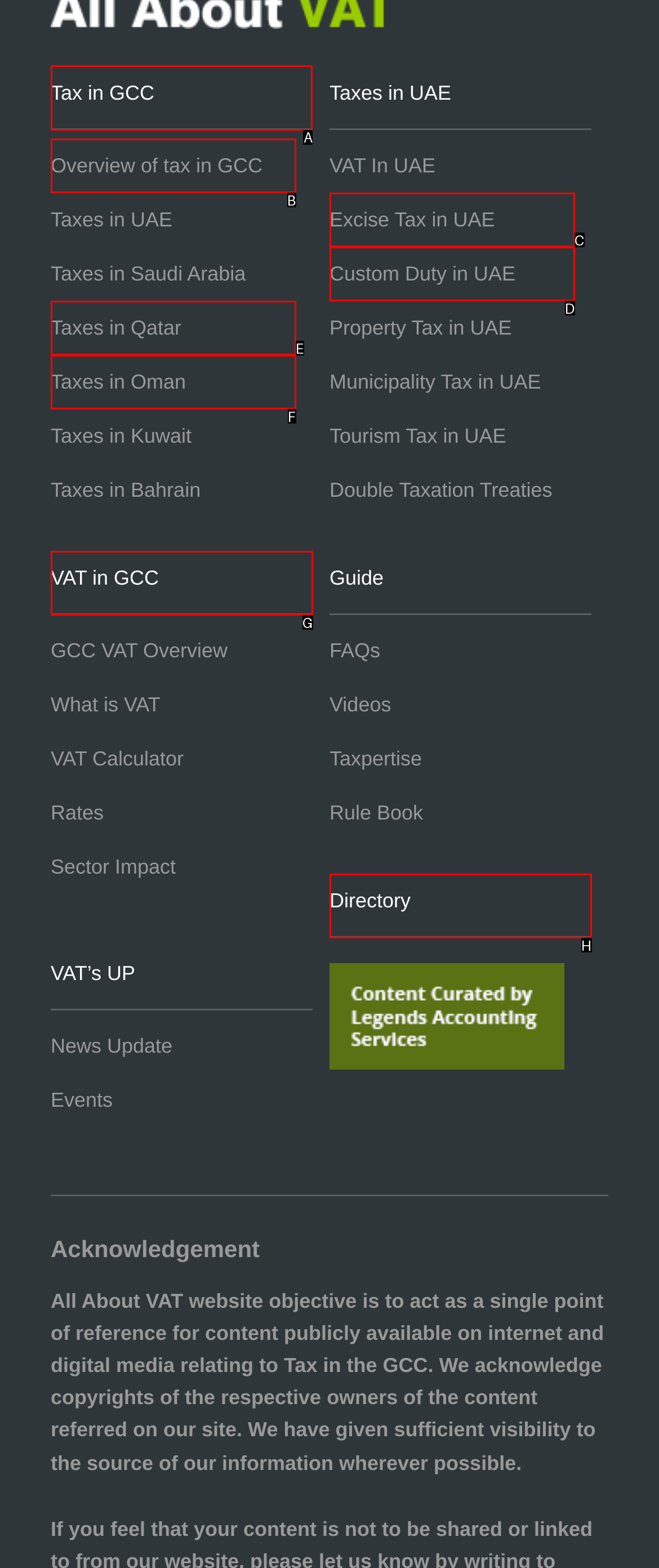Select the HTML element that needs to be clicked to perform the task: Click on 'Tax in GCC'. Reply with the letter of the chosen option.

A